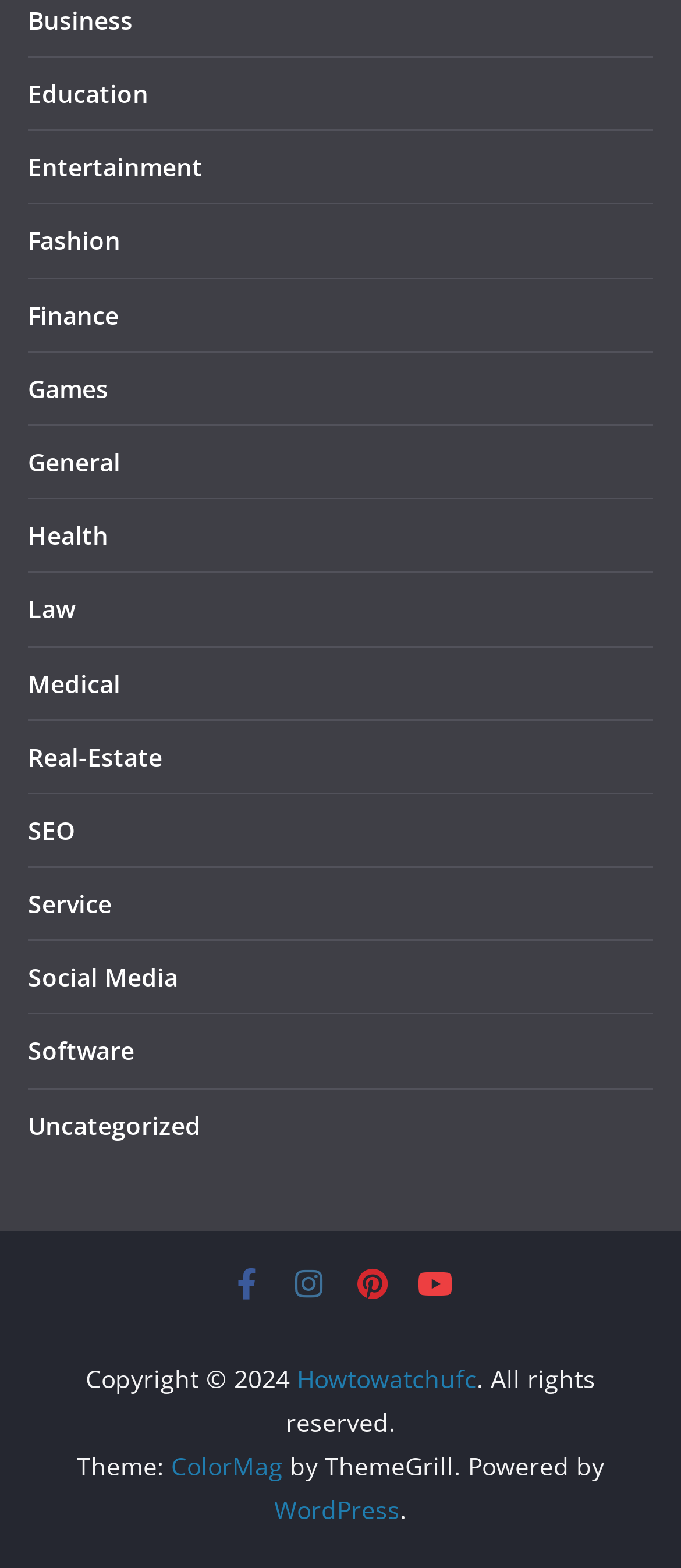Identify the bounding box coordinates of the element that should be clicked to fulfill this task: "Click on Business". The coordinates should be provided as four float numbers between 0 and 1, i.e., [left, top, right, bottom].

[0.041, 0.002, 0.195, 0.023]